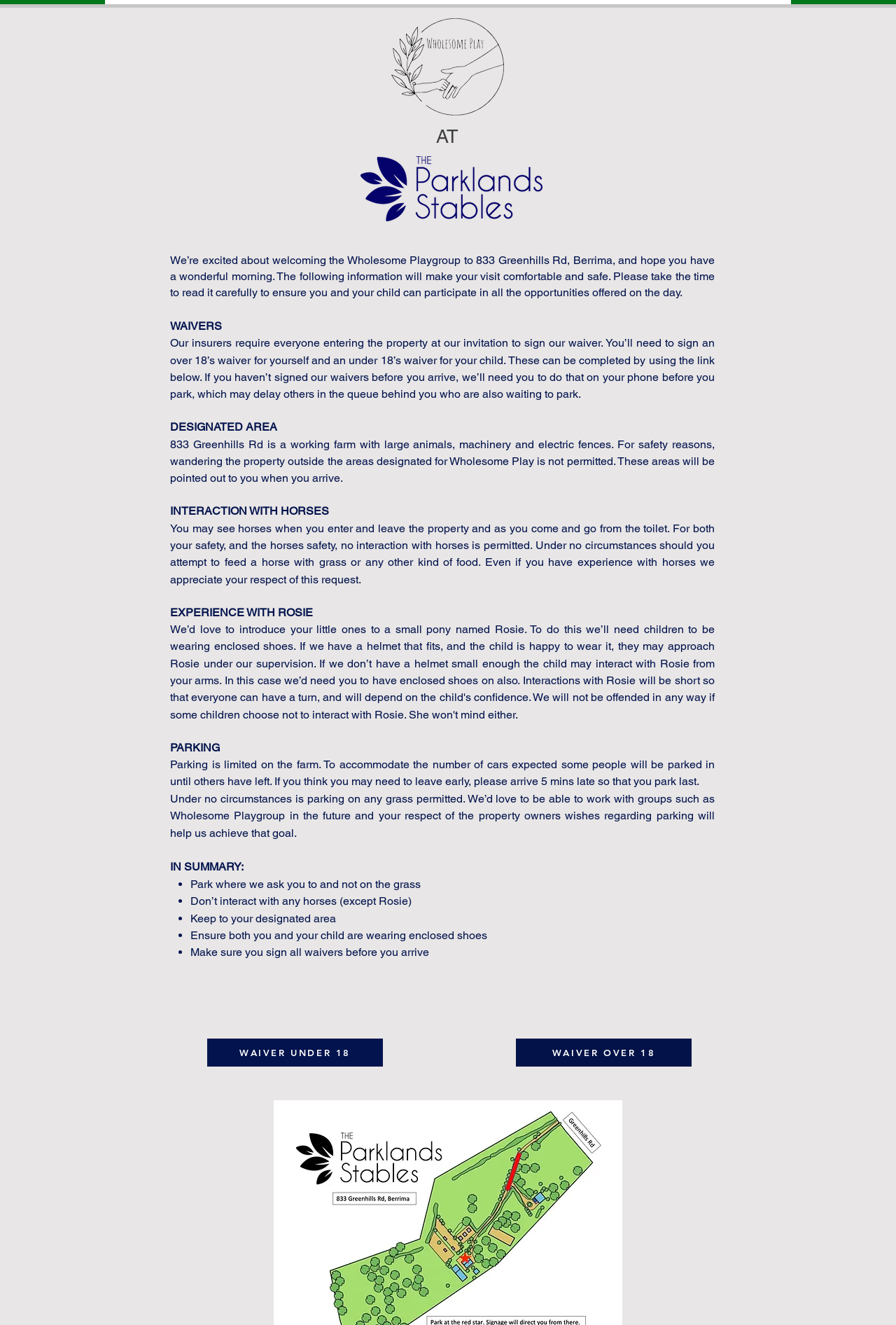What is prohibited in the designated area?
Could you answer the question in a detailed manner, providing as much information as possible?

The webpage states, 'For both your safety, and the horses safety, no interaction with horses is permitted.' This indicates that interacting with horses is not allowed in the designated area.